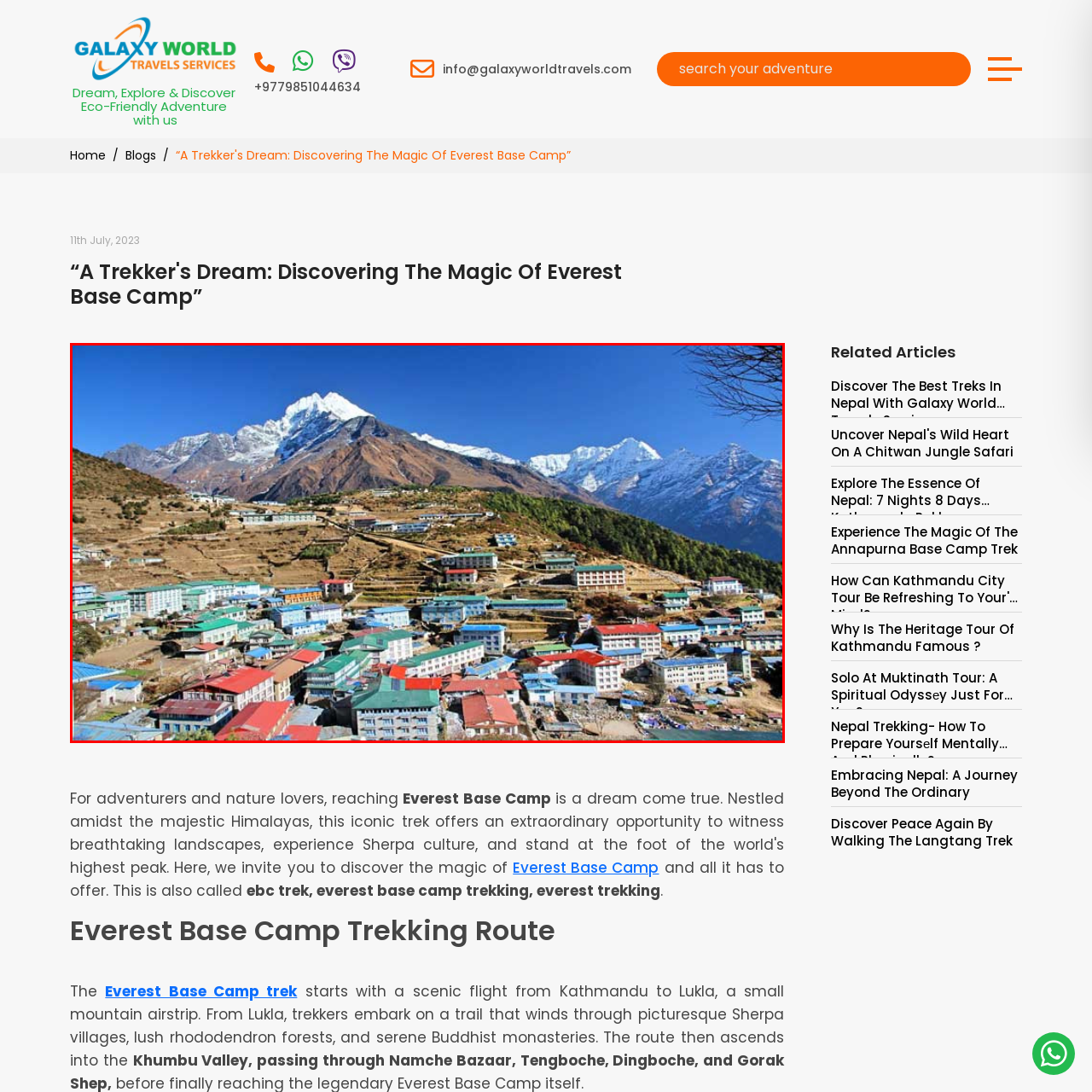Deliver a detailed account of the image that lies within the red box.

The image captures a breathtaking view of a quaint village nestled in the majestic Himalayan mountains, specifically near Everest Base Camp. Vibrant houses with colorful roofs in shades of red and blue are scattered throughout the slopes, highlighting the local architecture and the unique cultural charm of the area. In the background, towering snow-capped peaks rise dramatically against a clear blue sky, emphasizing the rugged beauty of the landscape. This picturesque setting serves as a gateway for adventurers and trekkers embarking on the journey to discover the iconic Everest Base Camp, making it a perfect representation of the enchanting experiences awaiting nature lovers in this remarkable region.